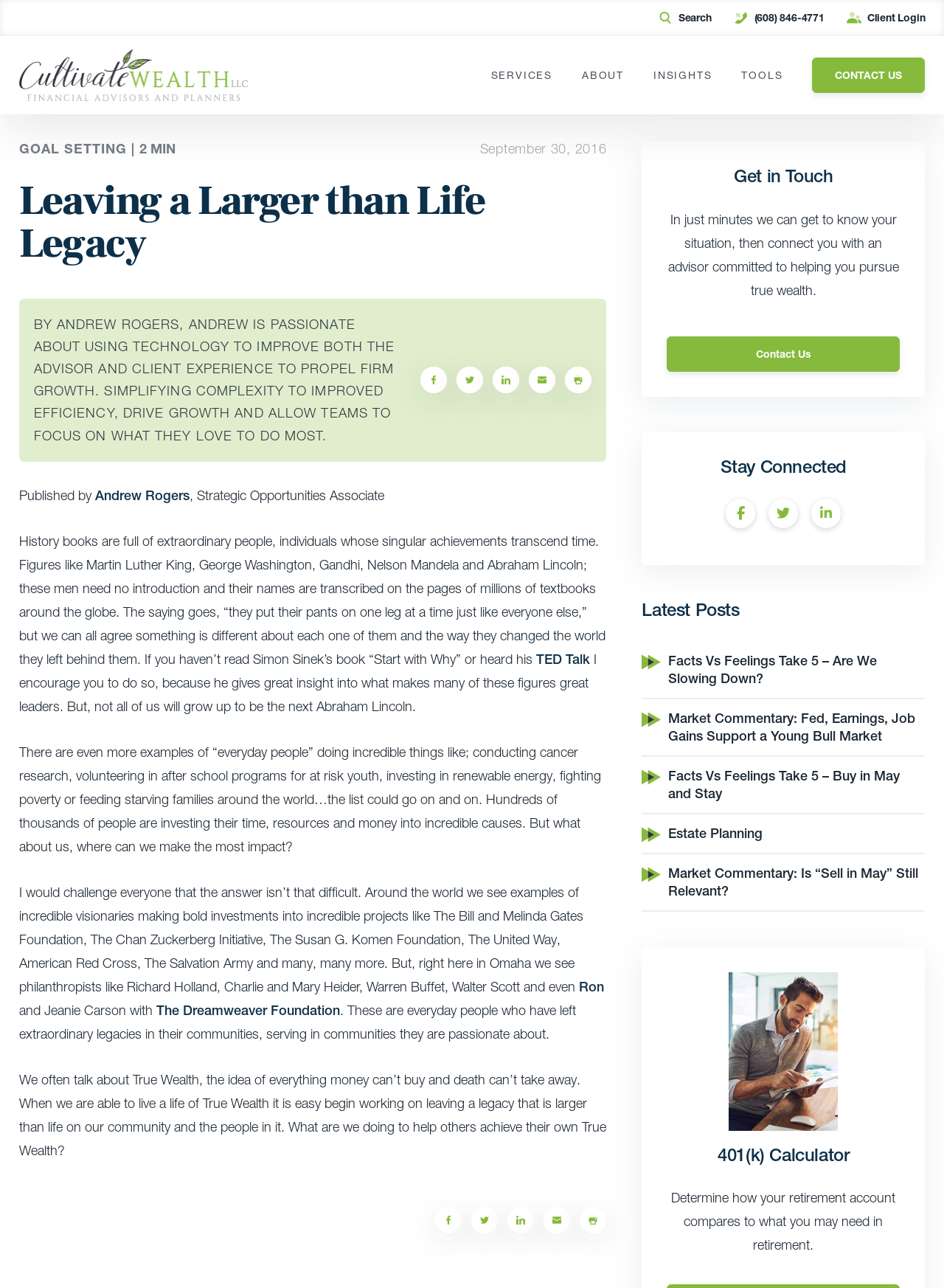Answer the following inquiry with a single word or phrase:
How many latest posts are there?

5